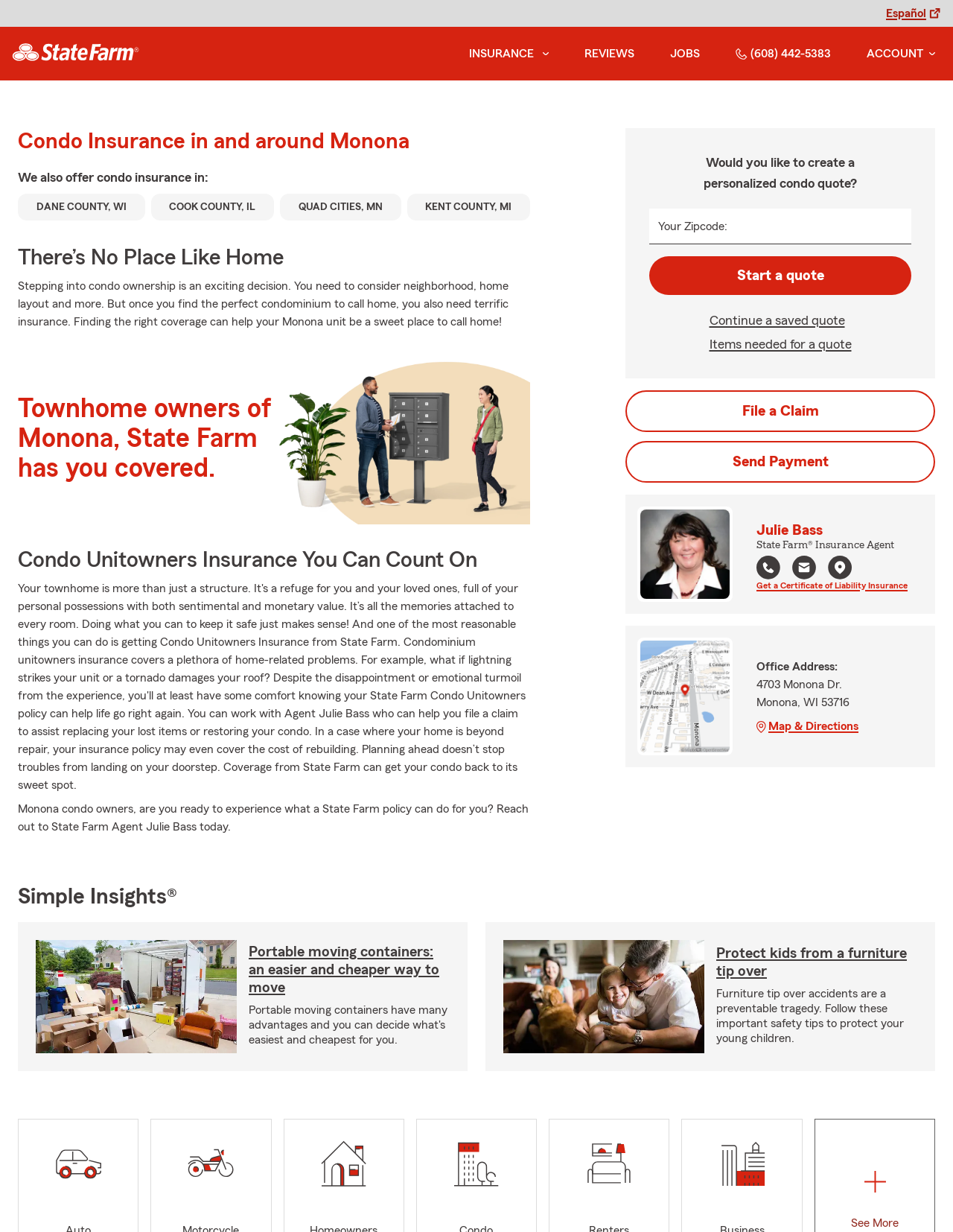Please identify the coordinates of the bounding box that should be clicked to fulfill this instruction: "Learn about condo insurance".

[0.473, 0.022, 0.595, 0.065]